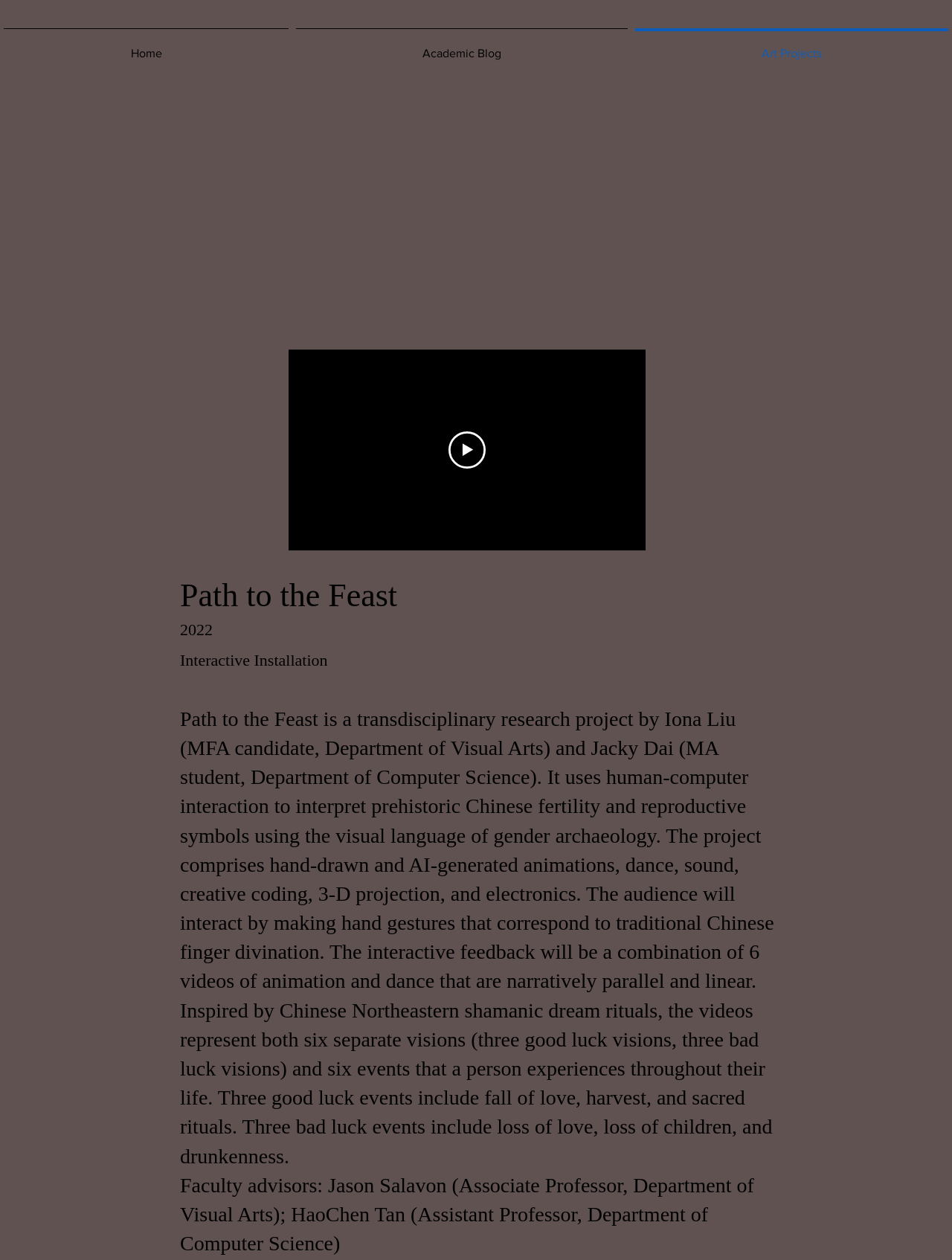How many faculty advisors are mentioned?
Look at the image and construct a detailed response to the question.

According to the static text element, there are two faculty advisors mentioned: Jason Salavon and HaoChen Tan.